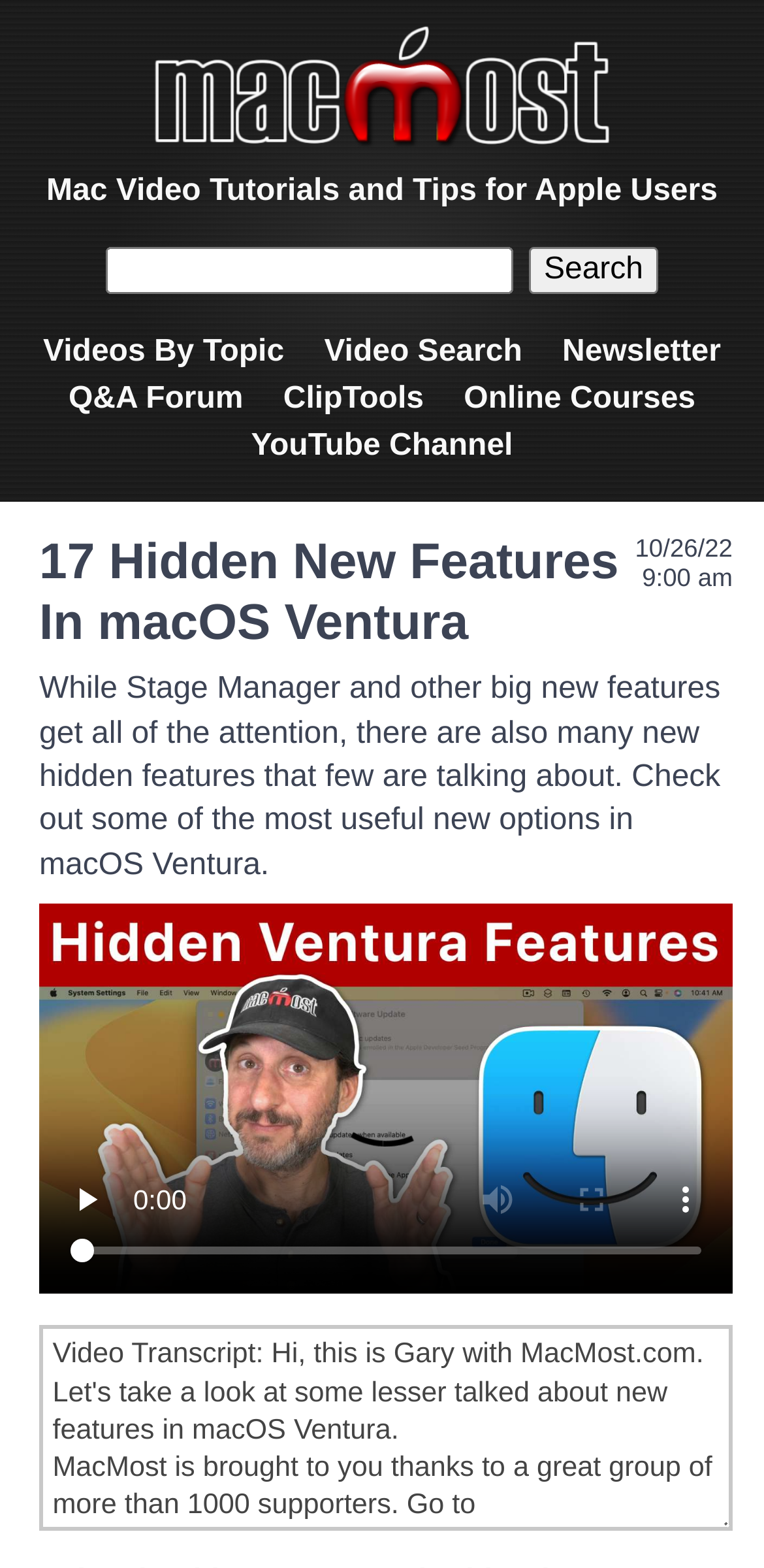Can you specify the bounding box coordinates of the area that needs to be clicked to fulfill the following instruction: "Go to Home page"?

None